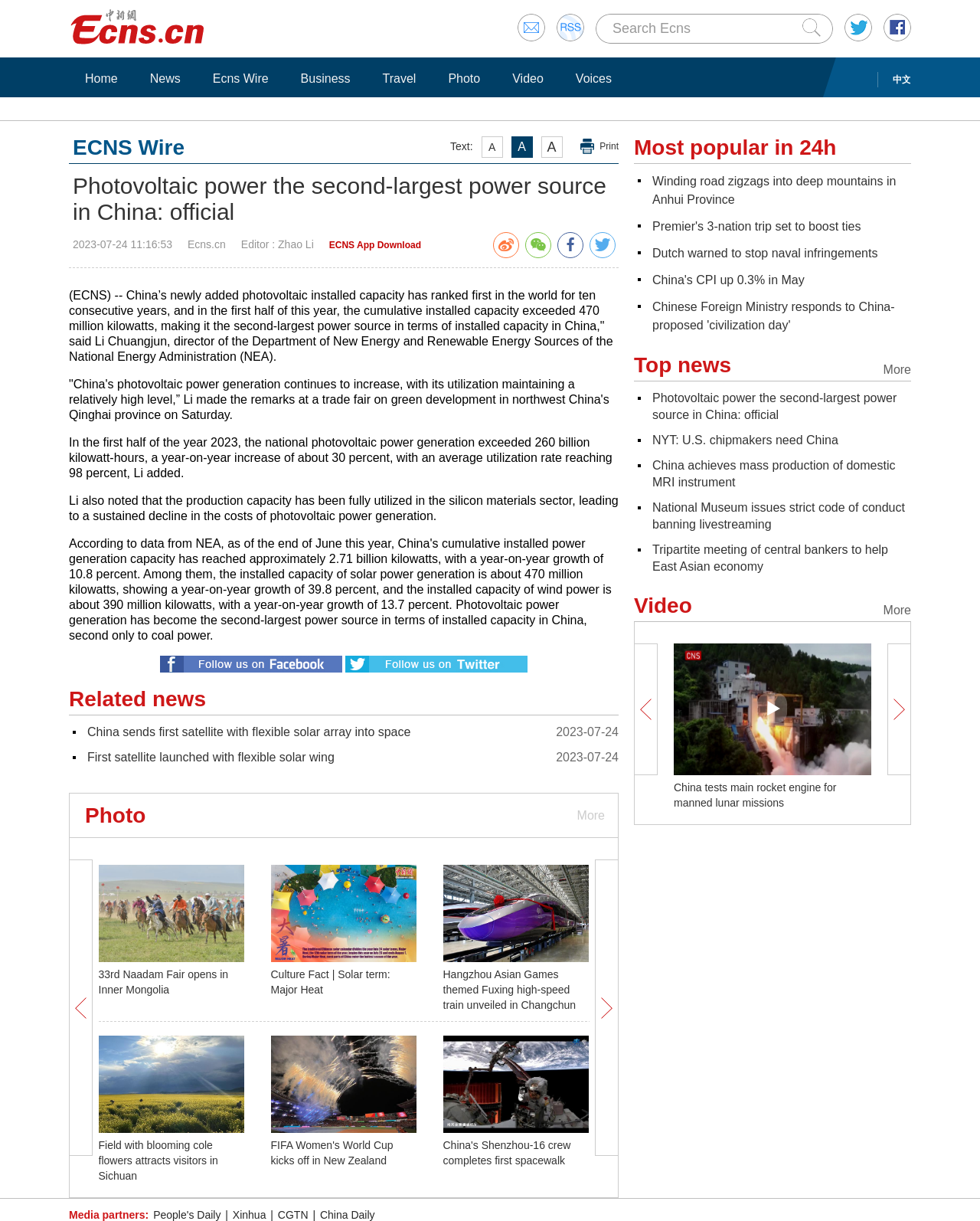Give a detailed explanation of the elements present on the webpage.

This webpage is about news articles, specifically focusing on China's photovoltaic power generation. At the top, there is a search bar with a "Submit" button to the right. Below the search bar, there are several links to different sections of the website, including "Home", "News", "Ecns Wire", "Business", "Travel", "Photo", and "Video". 

To the right of these links, there is a section with three buttons labeled "A", "A", and "A", which likely represent different font sizes. Next to these buttons, there is a "Print" link. 

The main article is titled "Photovoltaic power the second-largest power source in China: official" and is accompanied by a date and time stamp. The article discusses China's photovoltaic installed capacity, which has ranked first in the world for ten consecutive years, and provides statistics on the country's photovoltaic power generation.

Below the main article, there are several links to related news articles, each with a brief description and an accompanying image. These articles cover a range of topics, including satellite launches, cultural events, and sports news. 

At the bottom of the page, there are more links to news articles, each with an image and a brief description. These articles appear to be a mix of news and feature stories, covering topics such as the environment, technology, and entertainment.